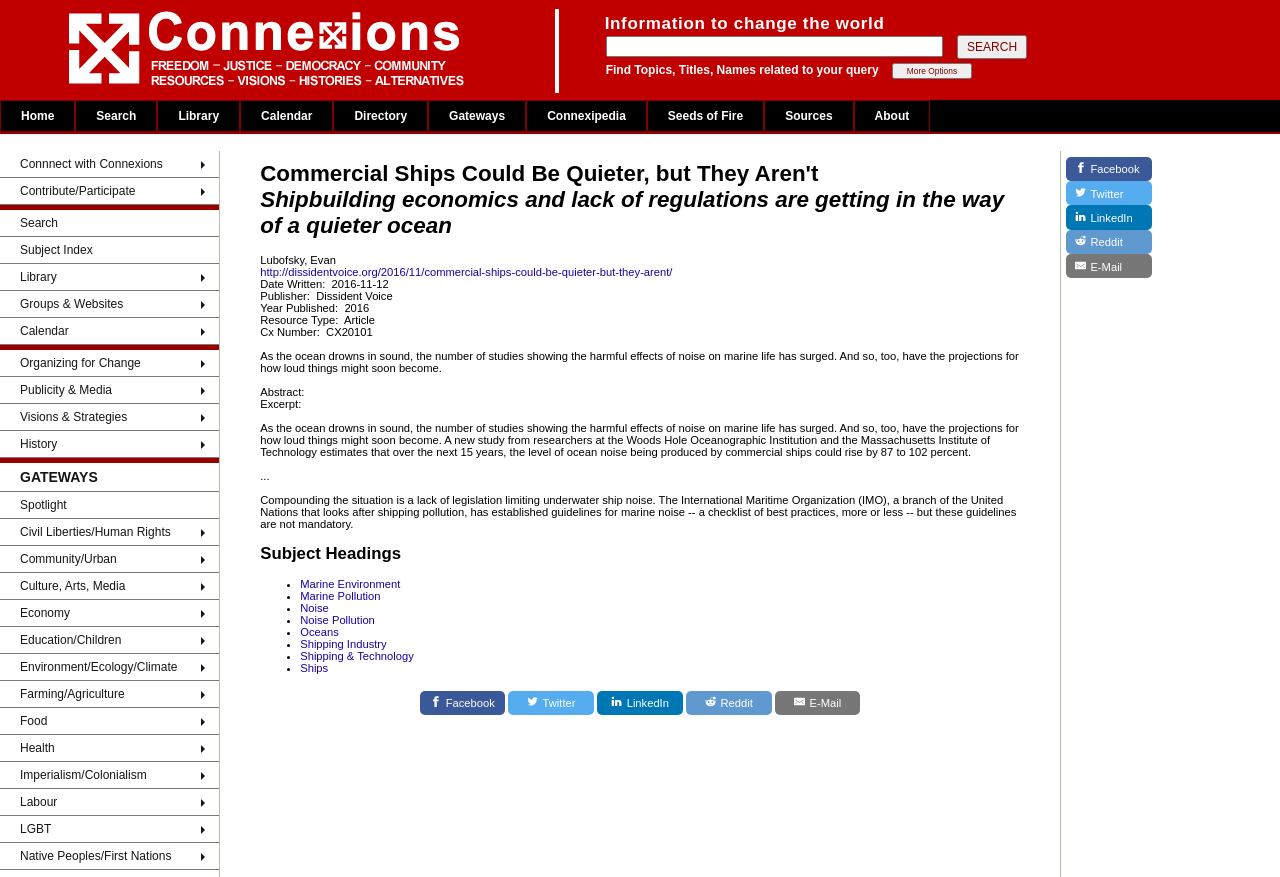Given the element description Farming/Agriculture, specify the bounding box coordinates of the corresponding UI element in the format (top-left x, top-left y, bottom-right x, bottom-right y). All values must be between 0 and 1.

[0.0, 0.777, 0.171, 0.807]